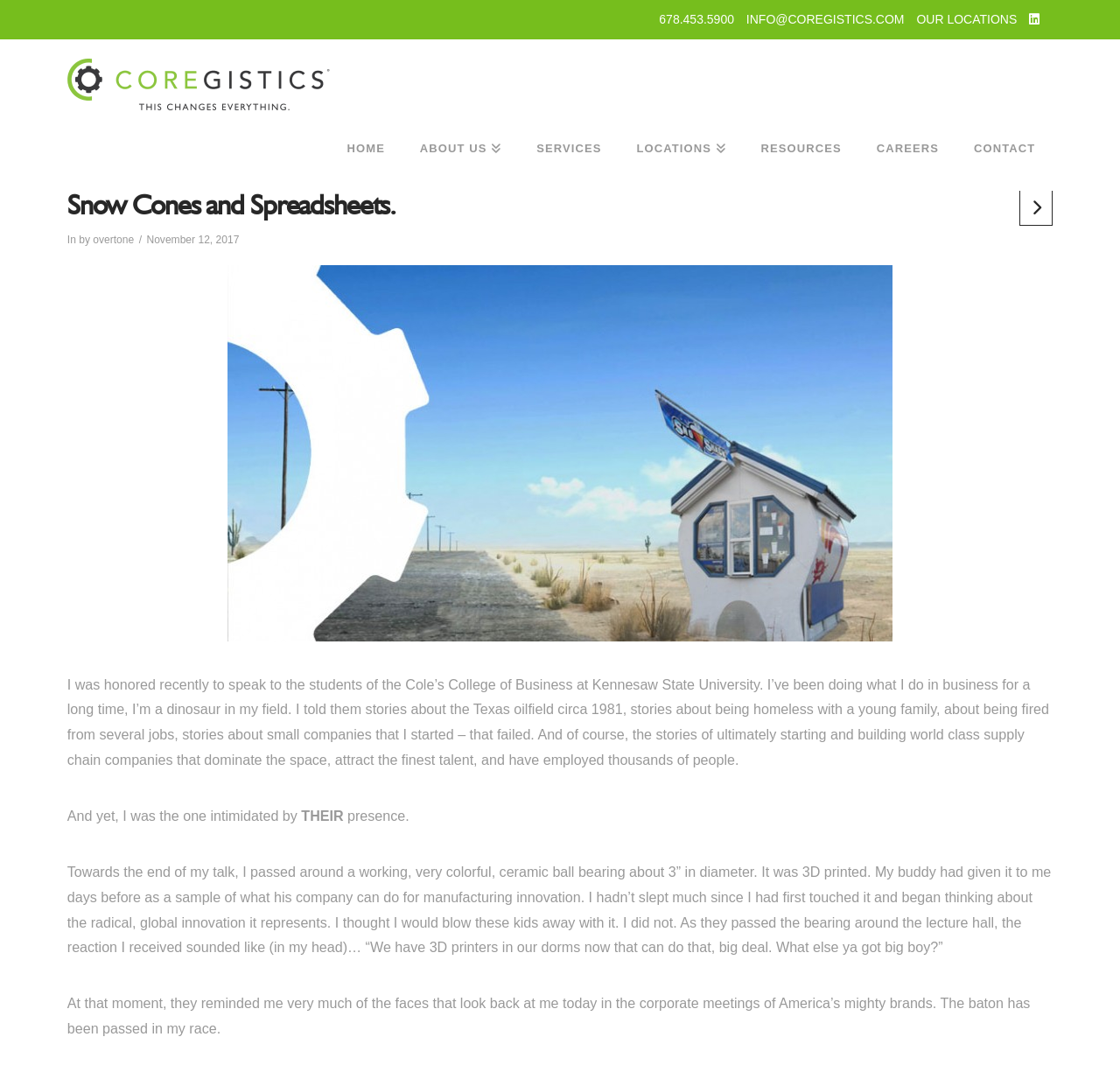Find the bounding box coordinates for the area that must be clicked to perform this action: "Contact us".

[0.854, 0.102, 0.94, 0.175]